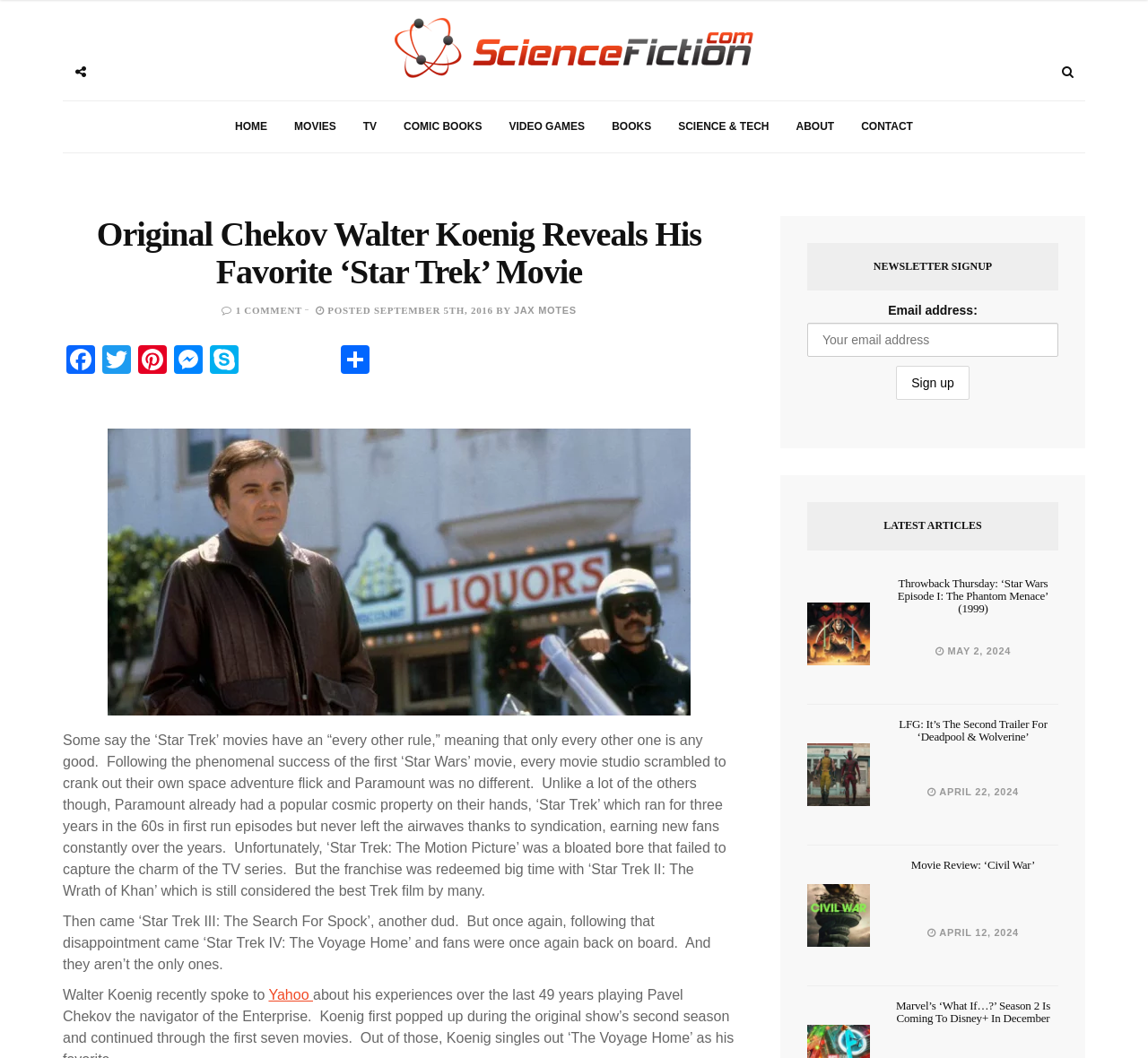Craft a detailed narrative of the webpage's structure and content.

The webpage is an article about Walter Koenig, the actor who played Pavel Chekov in Star Trek, and his favorite Star Trek movie. At the top of the page, there is a heading with the title of the article, "Original Chekov Walter Koenig Reveals His Favorite 'Star Trek' Movie". Below the title, there are several links to social media platforms, including Facebook, Twitter, Pinterest, and Skype.

To the right of the title, there is a search box and a link to the website's home page. Above the search box, there are several links to different categories, including Movies, TV, Comic Books, Video Games, Books, Science & Tech, and About.

The main content of the article is divided into several paragraphs, with a large image of Walter Koenig as Chekov in the middle. The text discusses the history of the Star Trek franchise, including the success of the first movie and the failure of the second, and how Walter Koenig recently spoke to Yahoo about his favorite Star Trek movie.

On the right side of the page, there is a section for newsletter signup, where users can enter their email address and click a "Sign up" button. Below the newsletter signup, there is a section for latest articles, with several links to different articles, including "Throwback Thursday: ‘Star Wars Episode I: The Phantom Menace’ (1999)", "LFG: It’s The Second Trailer For ‘Deadpool & Wolverine’", and "Movie Review: ‘Civil War’". Each article has a heading and a link to the full article, and some of them have a date and time stamp.

At the bottom of the page, there is another article heading, "Marvel’s ‘What If…?’ Season 2 Is Coming To Disney+ In December", with a link to the full article.